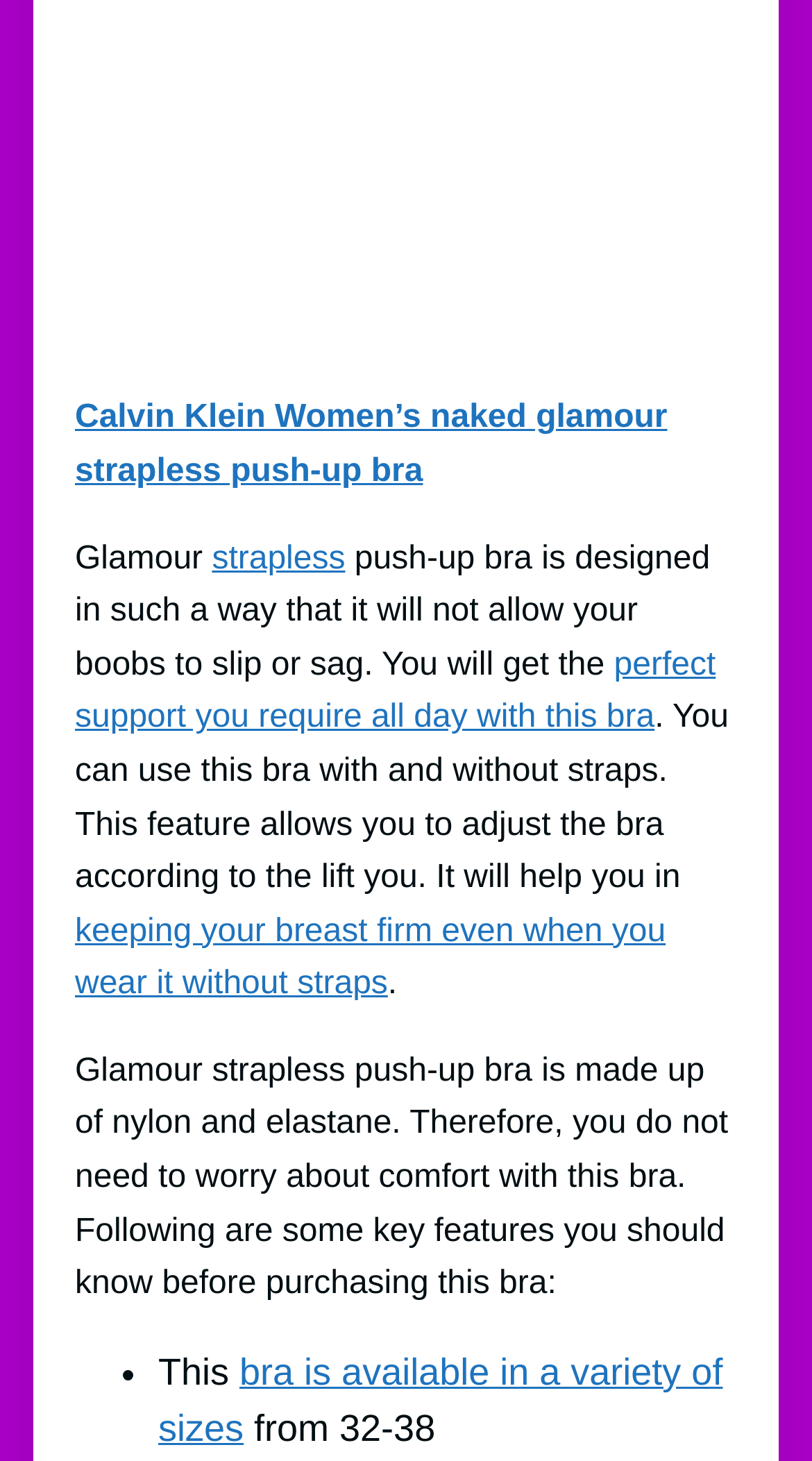What is the purpose of the push-up bra?
Analyze the image and provide a thorough answer to the question.

The push-up bra is designed to provide support and lift, as stated in the description, 'You will get the perfect support you require all day with this bra.'